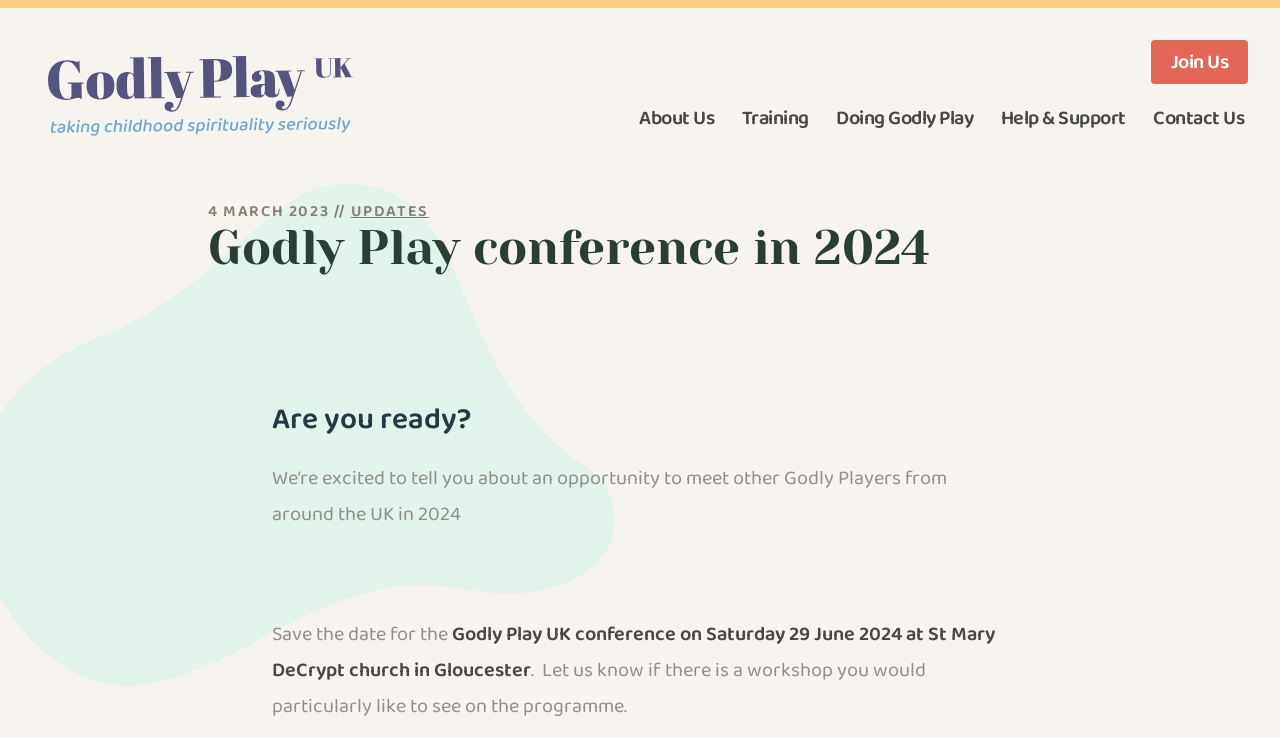Find the bounding box coordinates of the clickable area required to complete the following action: "View the About Us section".

[0.496, 0.138, 0.561, 0.182]